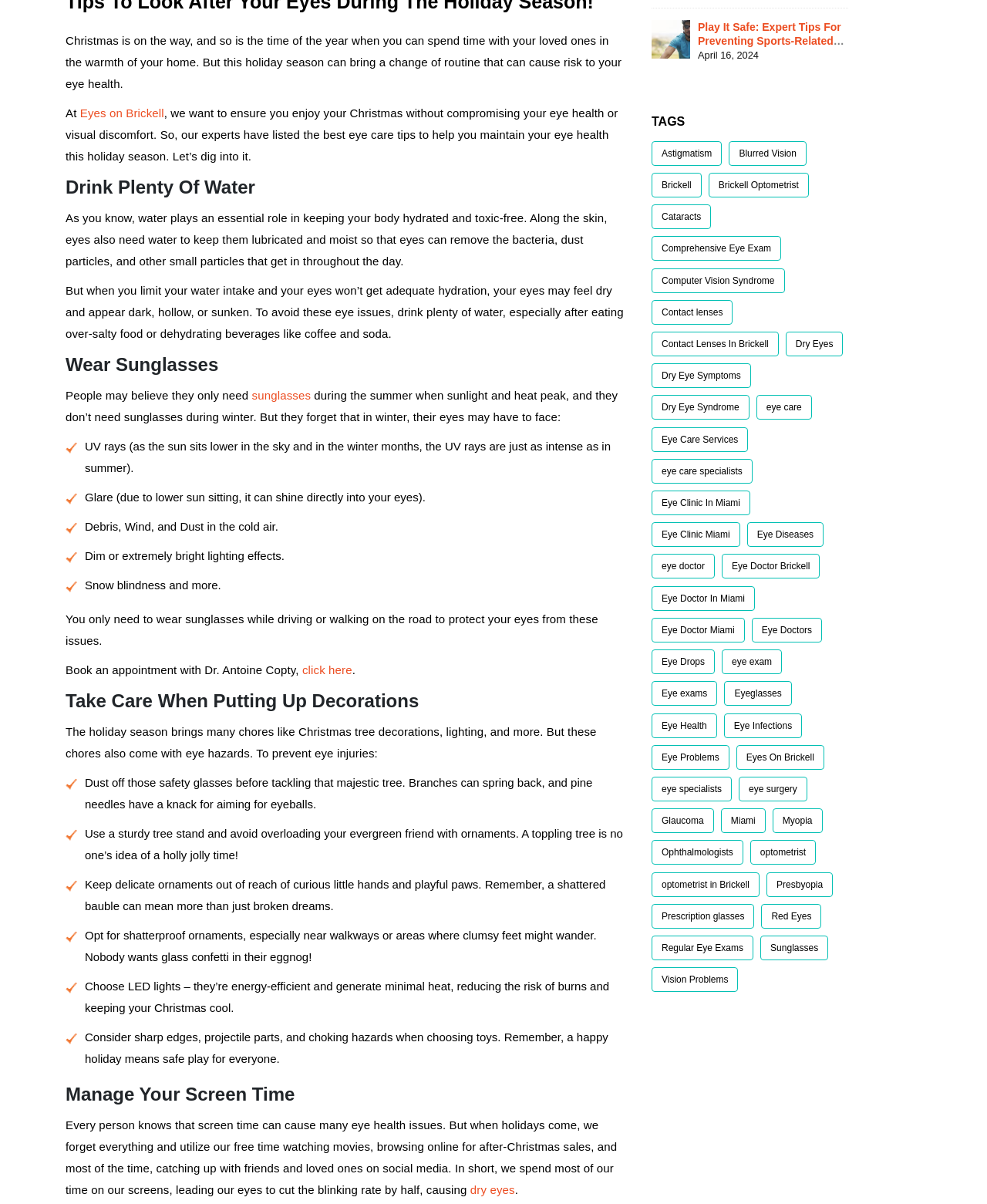Please find the bounding box coordinates in the format (top-left x, top-left y, bottom-right x, bottom-right y) for the given element description. Ensure the coordinates are floating point numbers between 0 and 1. Description: Eye Clinic In Miami

[0.66, 0.407, 0.76, 0.428]